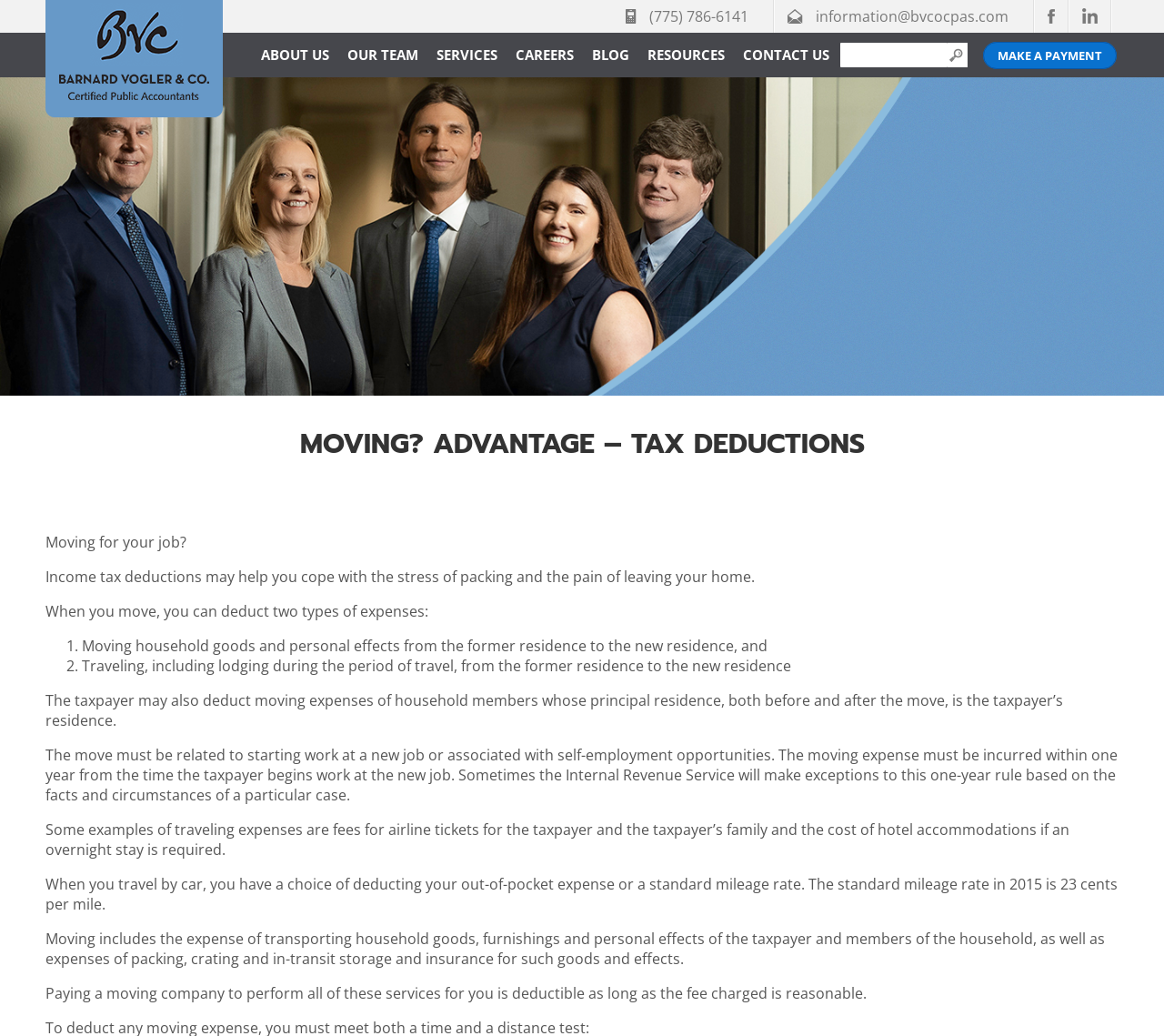Find the bounding box coordinates for the area you need to click to carry out the instruction: "Click the BLOG link". The coordinates should be four float numbers between 0 and 1, indicated as [left, top, right, bottom].

[0.509, 0.044, 0.541, 0.061]